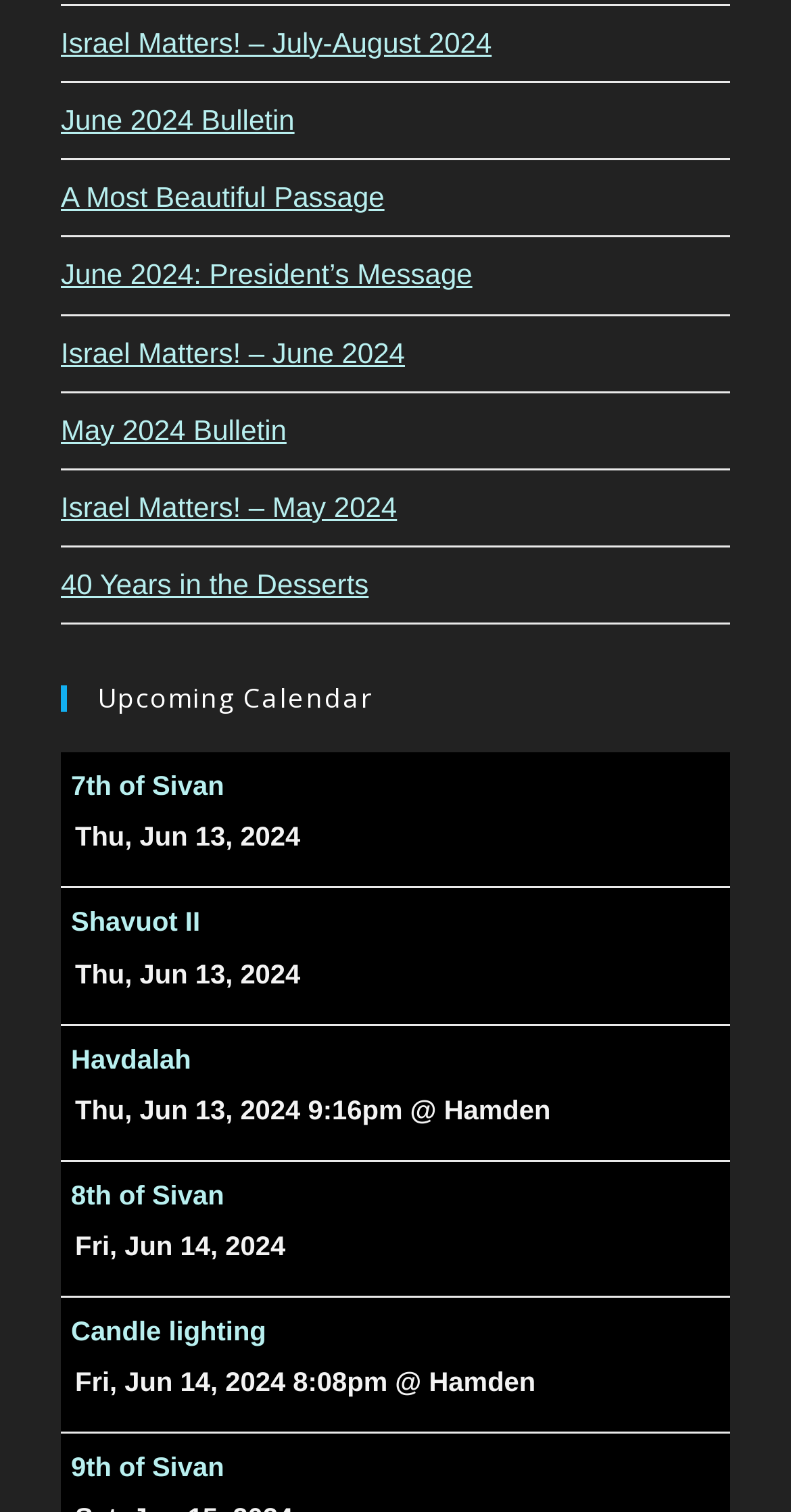Find the bounding box coordinates of the element to click in order to complete the given instruction: "Learn about 7th of Sivan."

[0.09, 0.51, 0.283, 0.53]